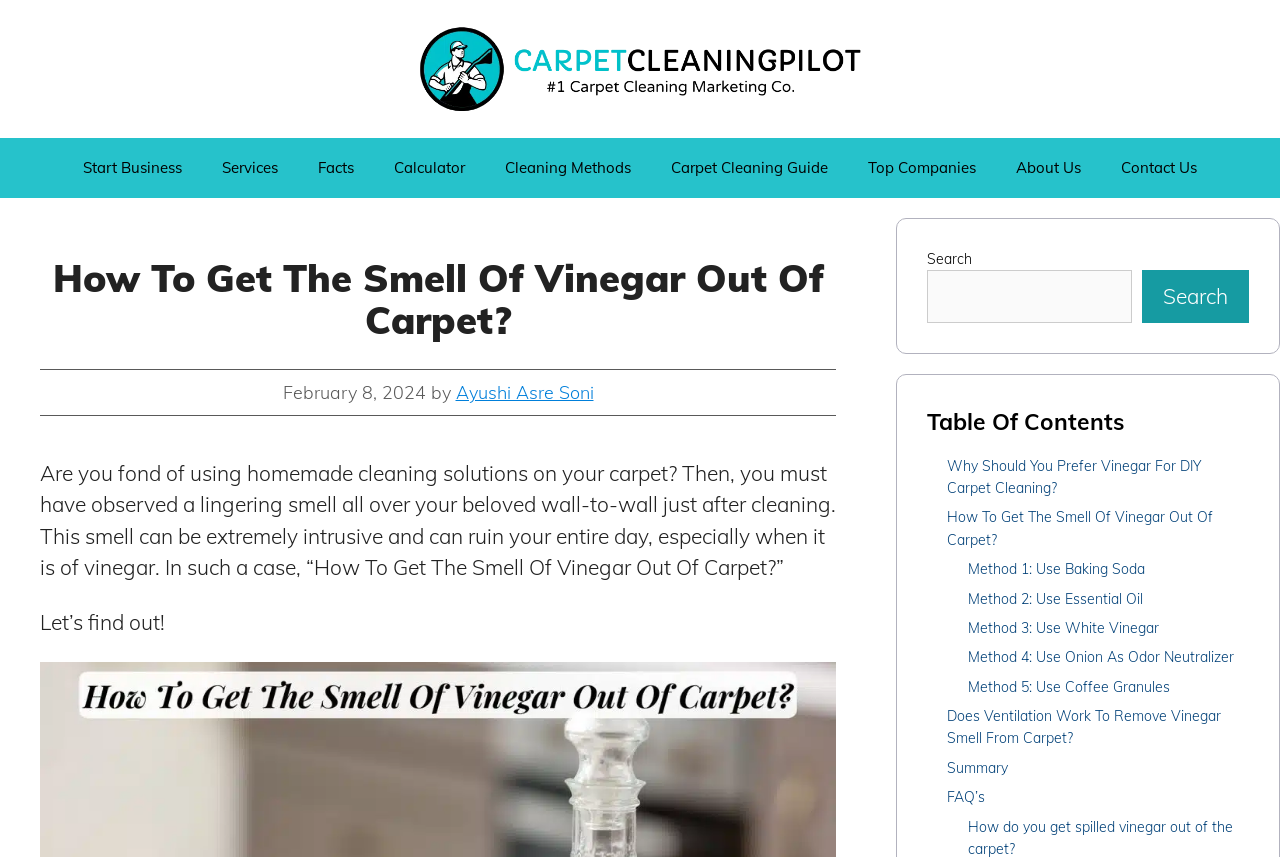Find the bounding box coordinates of the element you need to click on to perform this action: 'Search for a topic'. The coordinates should be represented by four float values between 0 and 1, in the format [left, top, right, bottom].

[0.724, 0.315, 0.884, 0.377]